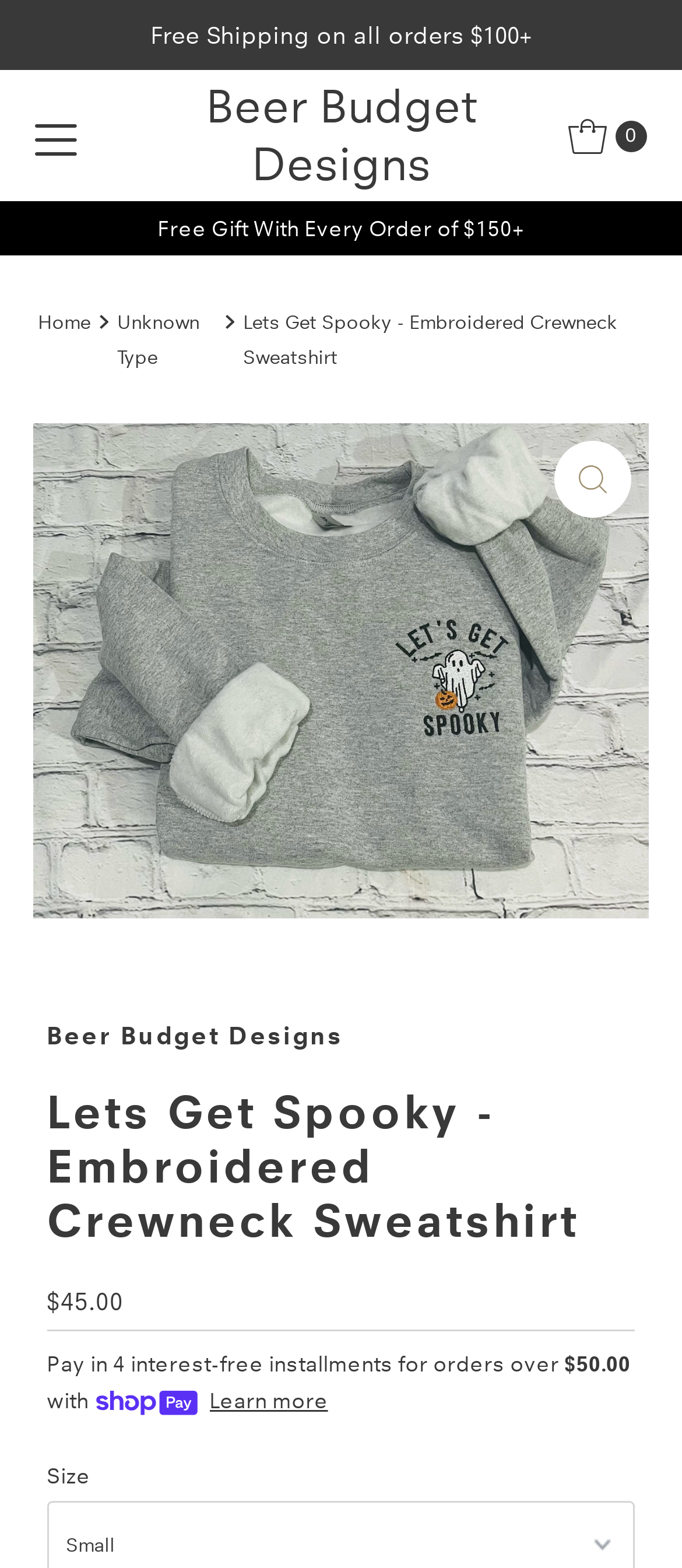What is the type of garment being sold?
Examine the image and give a concise answer in one word or a short phrase.

Crewneck sweatshirt